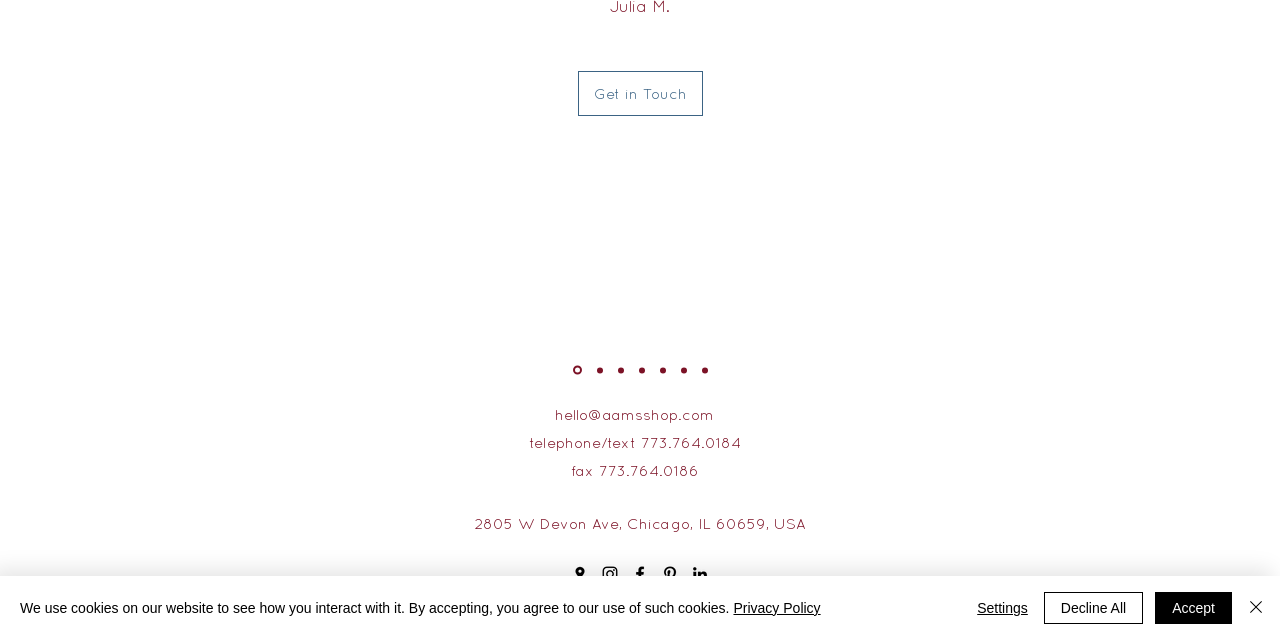Calculate the bounding box coordinates for the UI element based on the following description: "Decline All". Ensure the coordinates are four float numbers between 0 and 1, i.e., [left, top, right, bottom].

[0.815, 0.925, 0.893, 0.975]